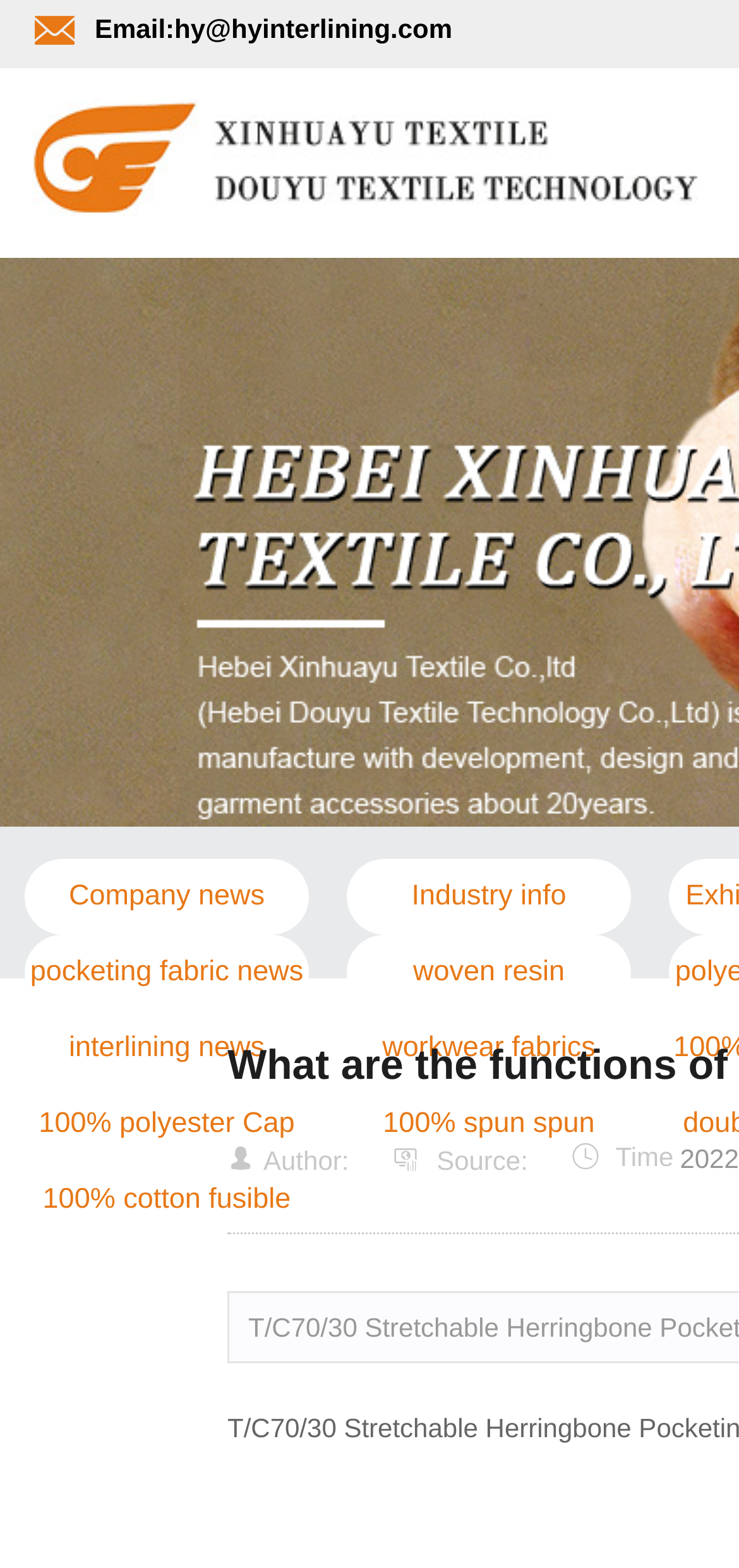Locate the bounding box coordinates of the area where you should click to accomplish the instruction: "View Landscape Design & Build".

None